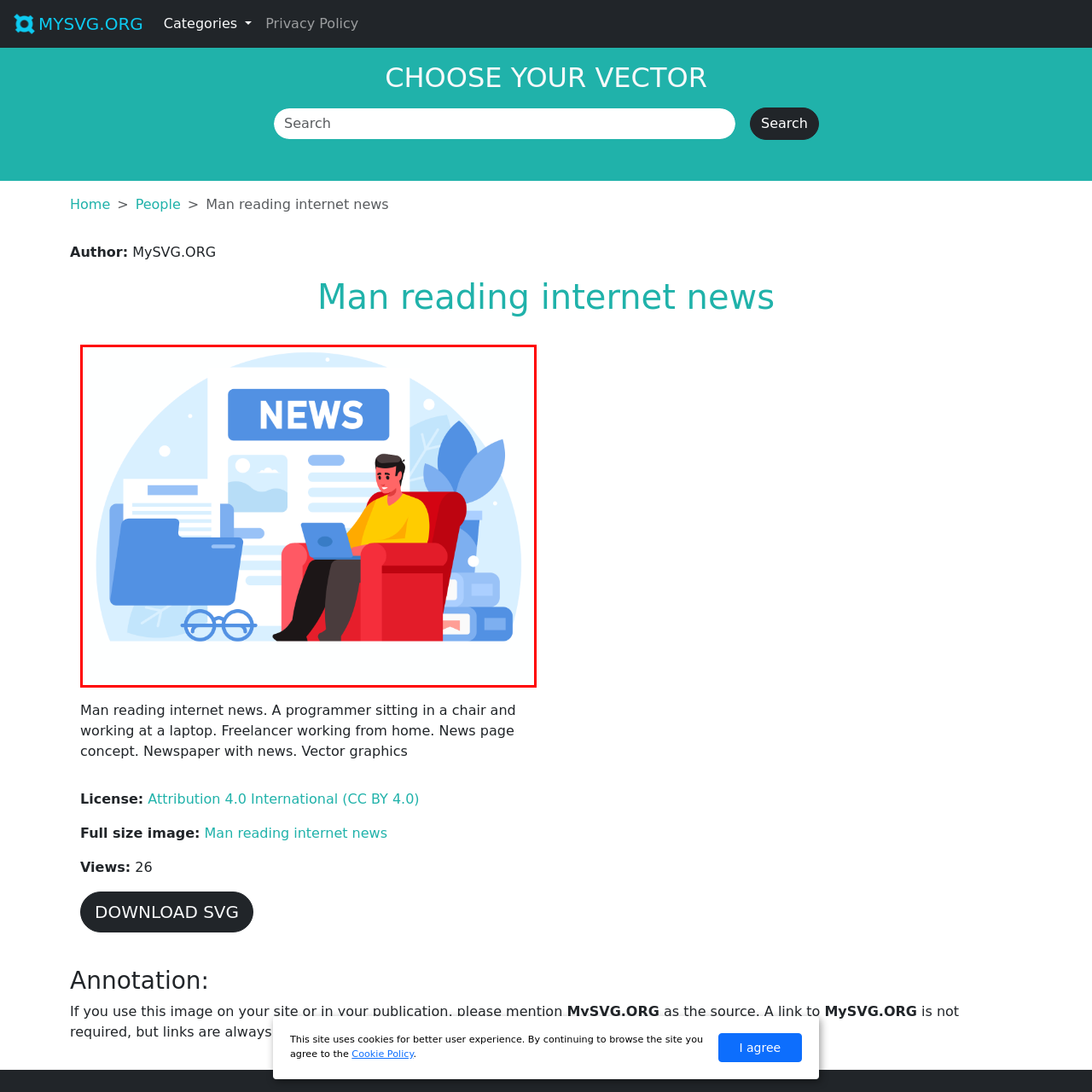View the section of the image outlined in red, What is on the floor beside the armchair? Provide your response in a single word or brief phrase.

A pair of glasses